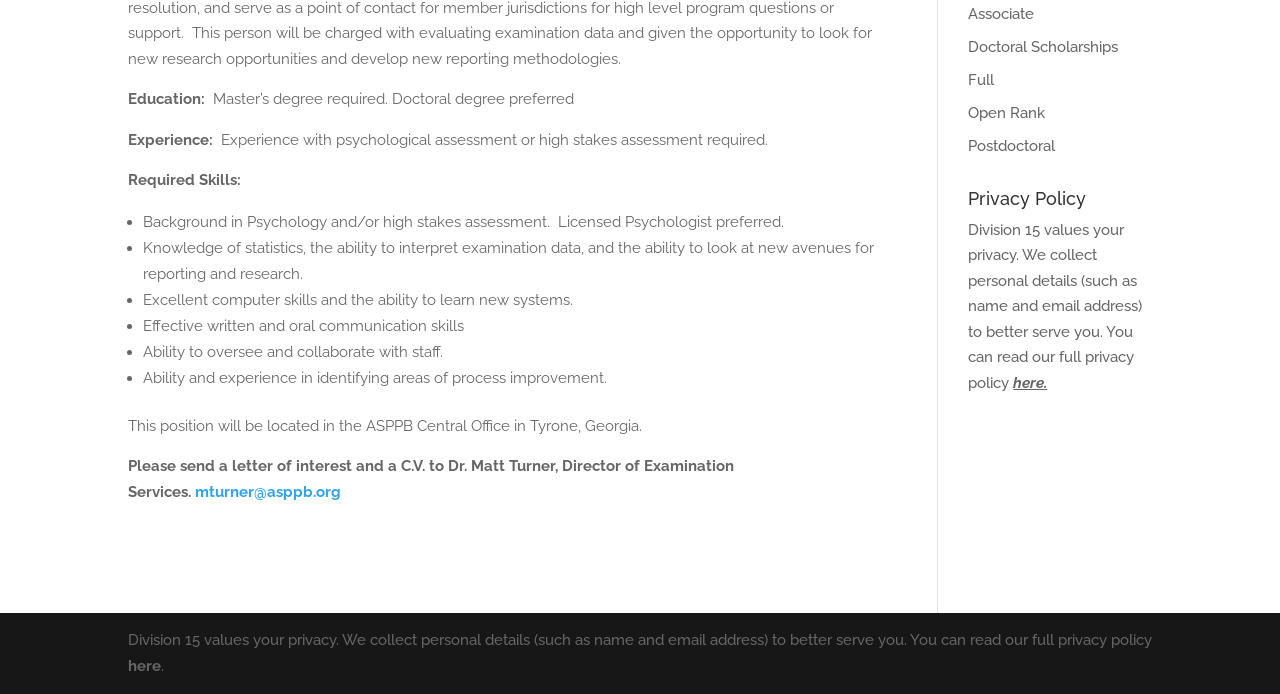Give the bounding box coordinates for the element described as: "Open Rank".

[0.756, 0.15, 0.817, 0.176]